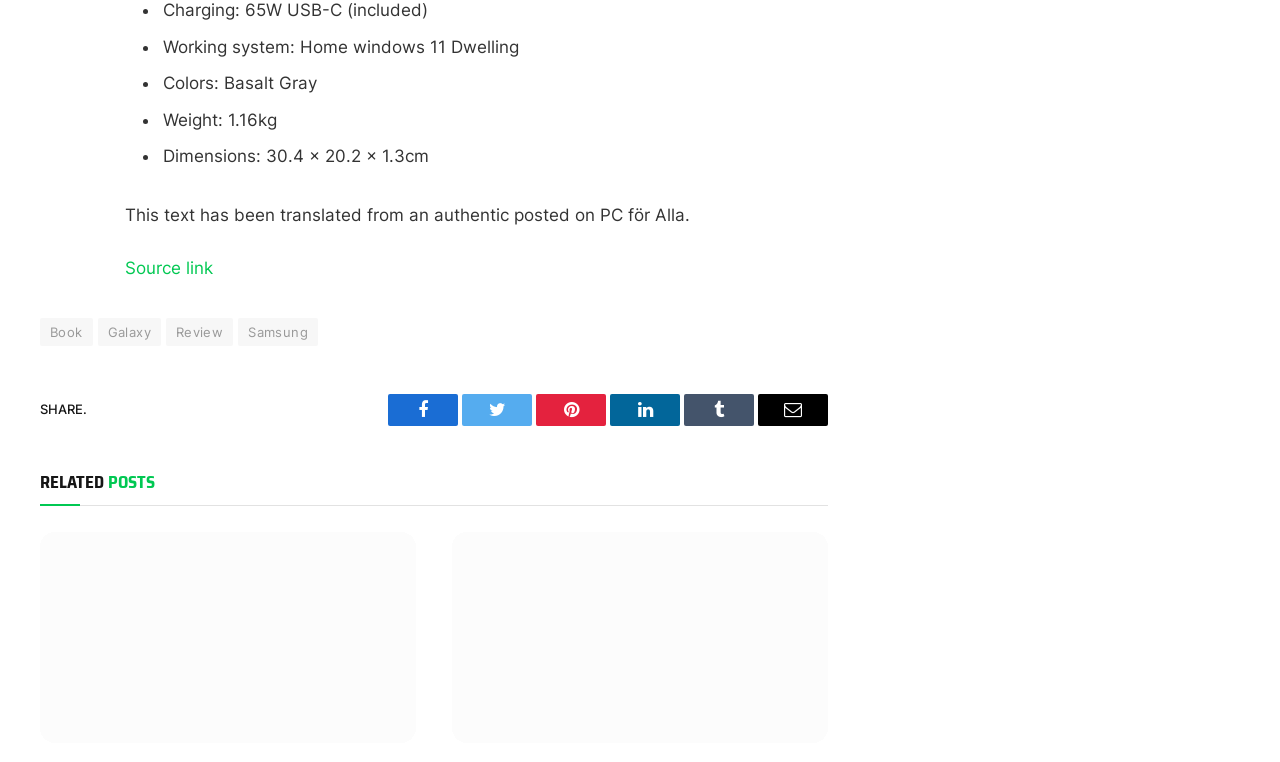Please specify the coordinates of the bounding box for the element that should be clicked to carry out this instruction: "Click the 'Source link'". The coordinates must be four float numbers between 0 and 1, formatted as [left, top, right, bottom].

[0.098, 0.339, 0.166, 0.365]